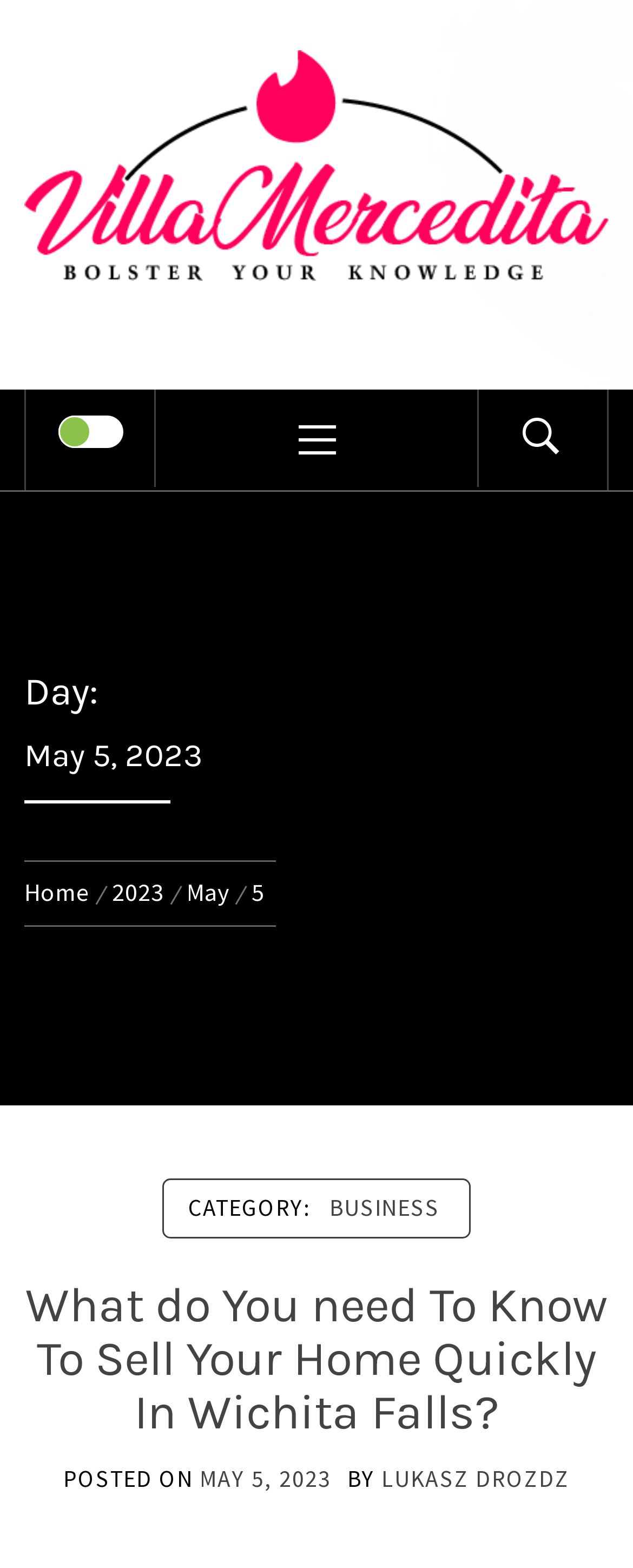Locate the bounding box coordinates of the region to be clicked to comply with the following instruction: "View the post details of 'What do You need To Know To Sell Your Home Quickly In Wichita Falls?'". The coordinates must be four float numbers between 0 and 1, in the form [left, top, right, bottom].

[0.04, 0.813, 0.96, 0.919]